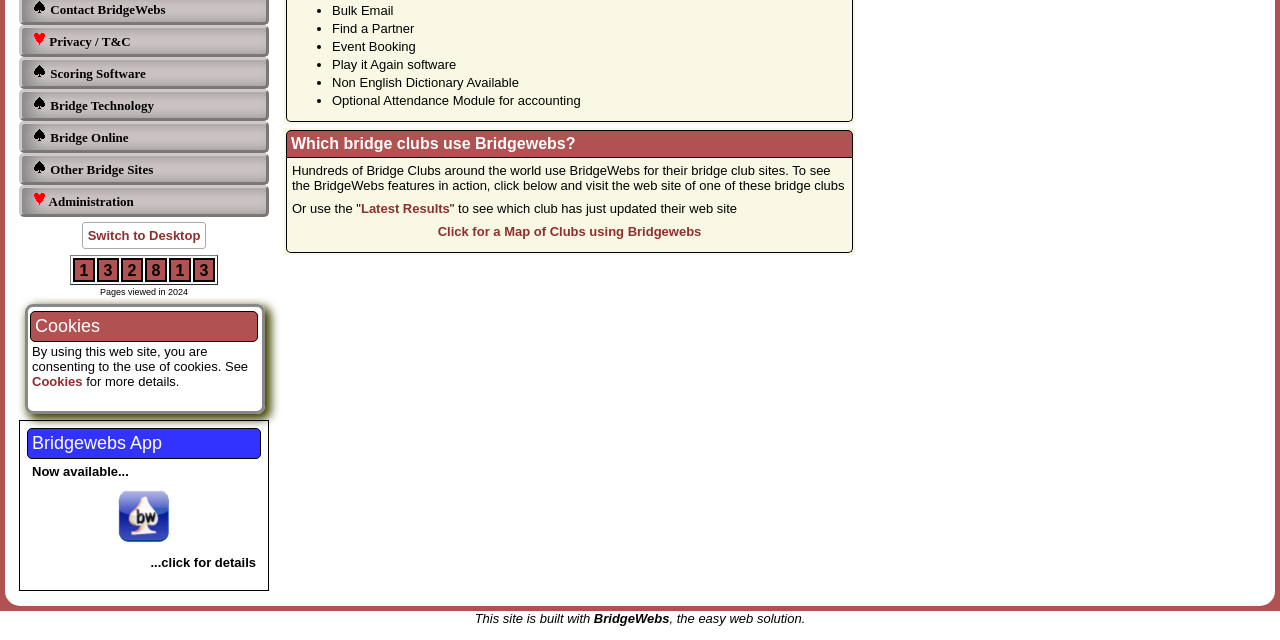Please find the bounding box coordinates (top-left x, top-left y, bottom-right x, bottom-right y) in the screenshot for the UI element described as follows: Administration

[0.025, 0.3, 0.205, 0.328]